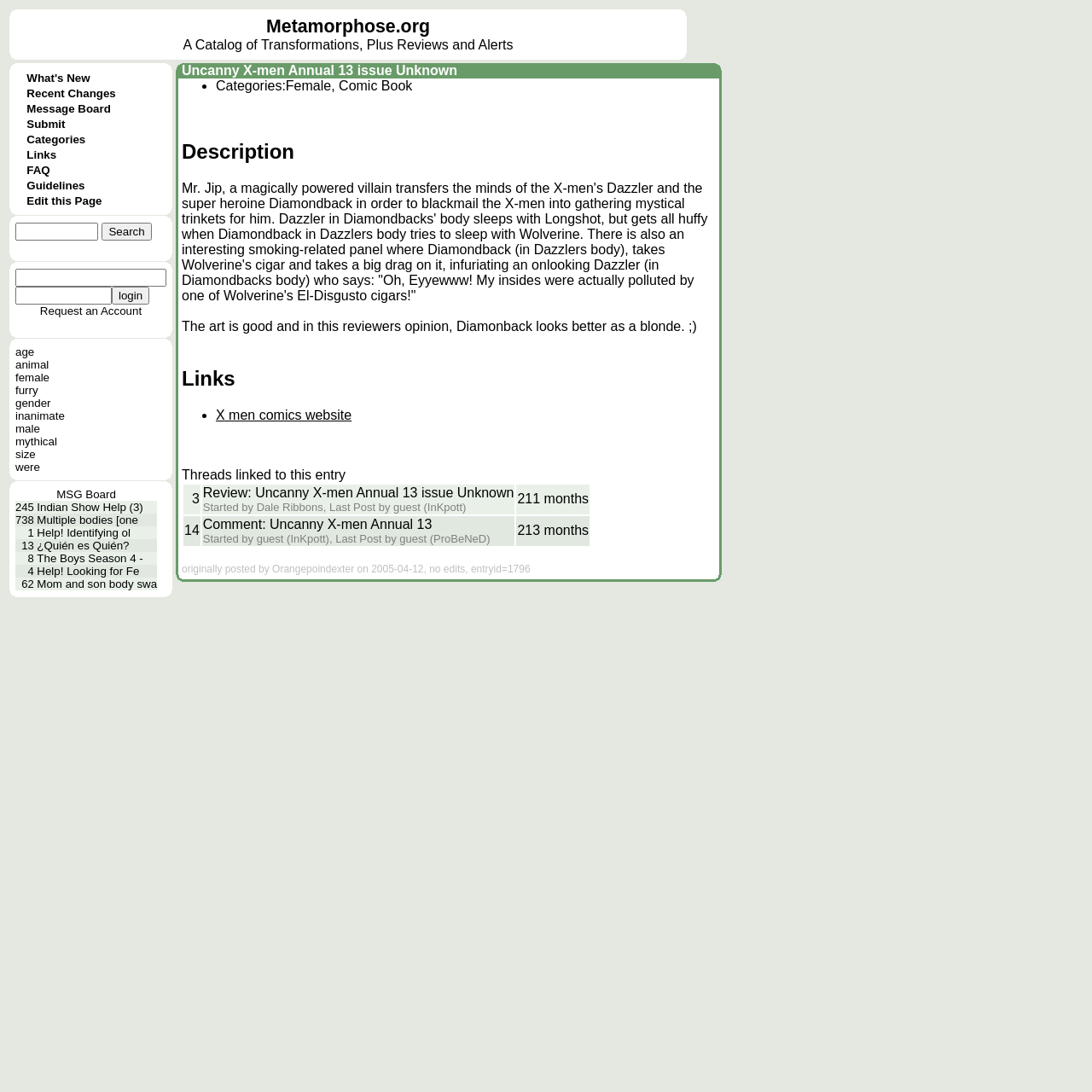How many main sections are on the webpage?
We need a detailed and meticulous answer to the question.

The webpage can be divided into two main sections: the top section which contains the website's name and a brief description, and the bottom section which contains links to various features and categories.